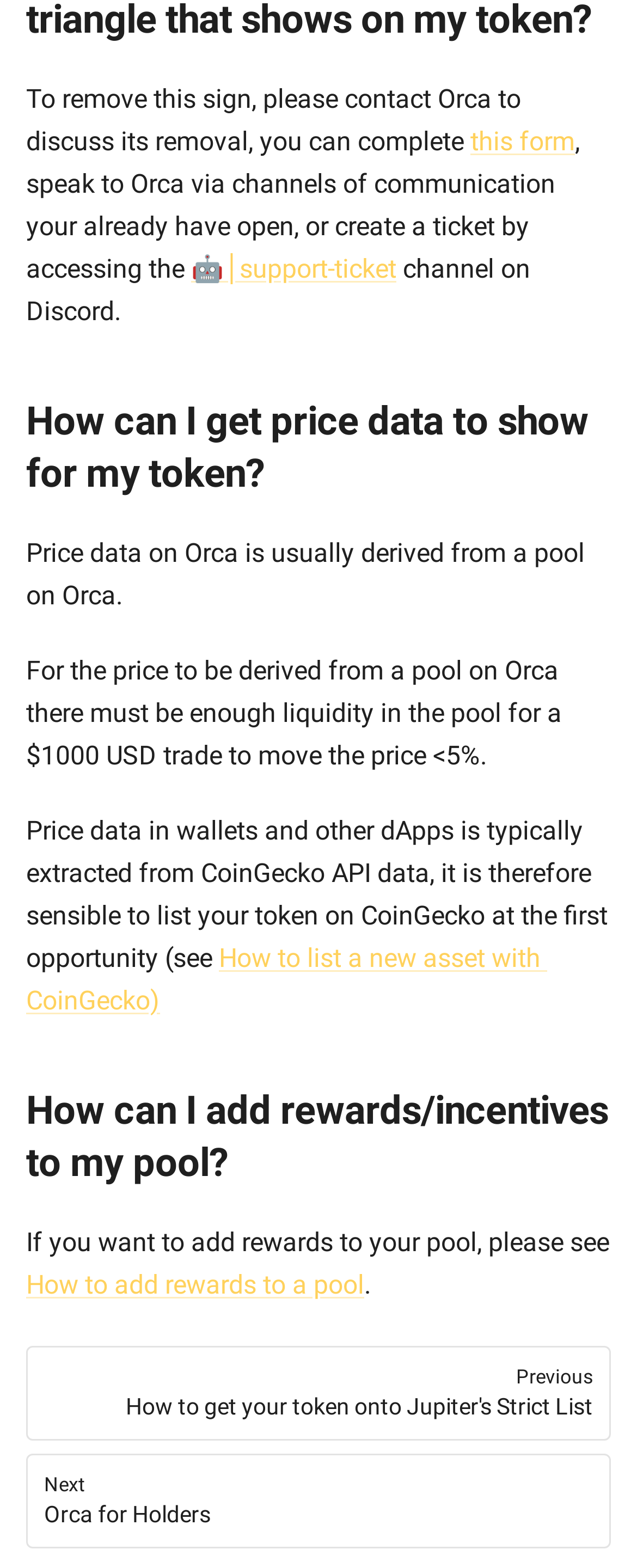What is the next topic after this page?
Answer the question with a single word or phrase, referring to the image.

Orca for Holders